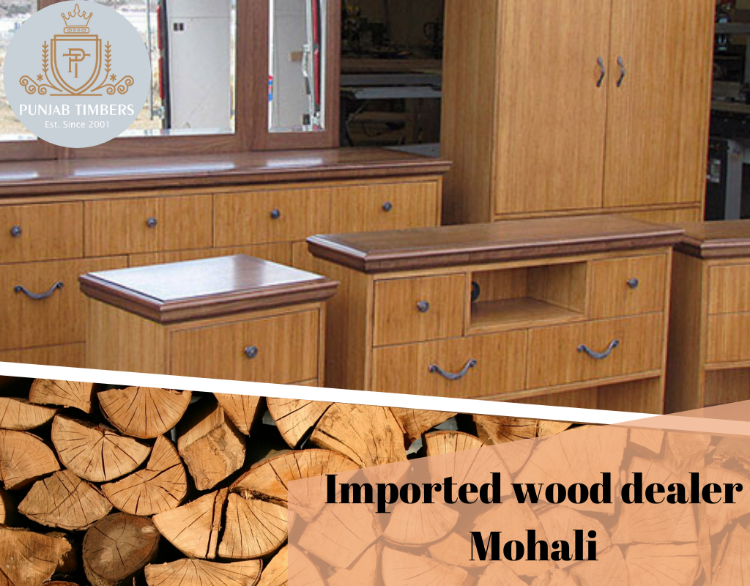Please respond to the question with a concise word or phrase:
What is the year of inception of PUNJAB TIMBERS?

2001